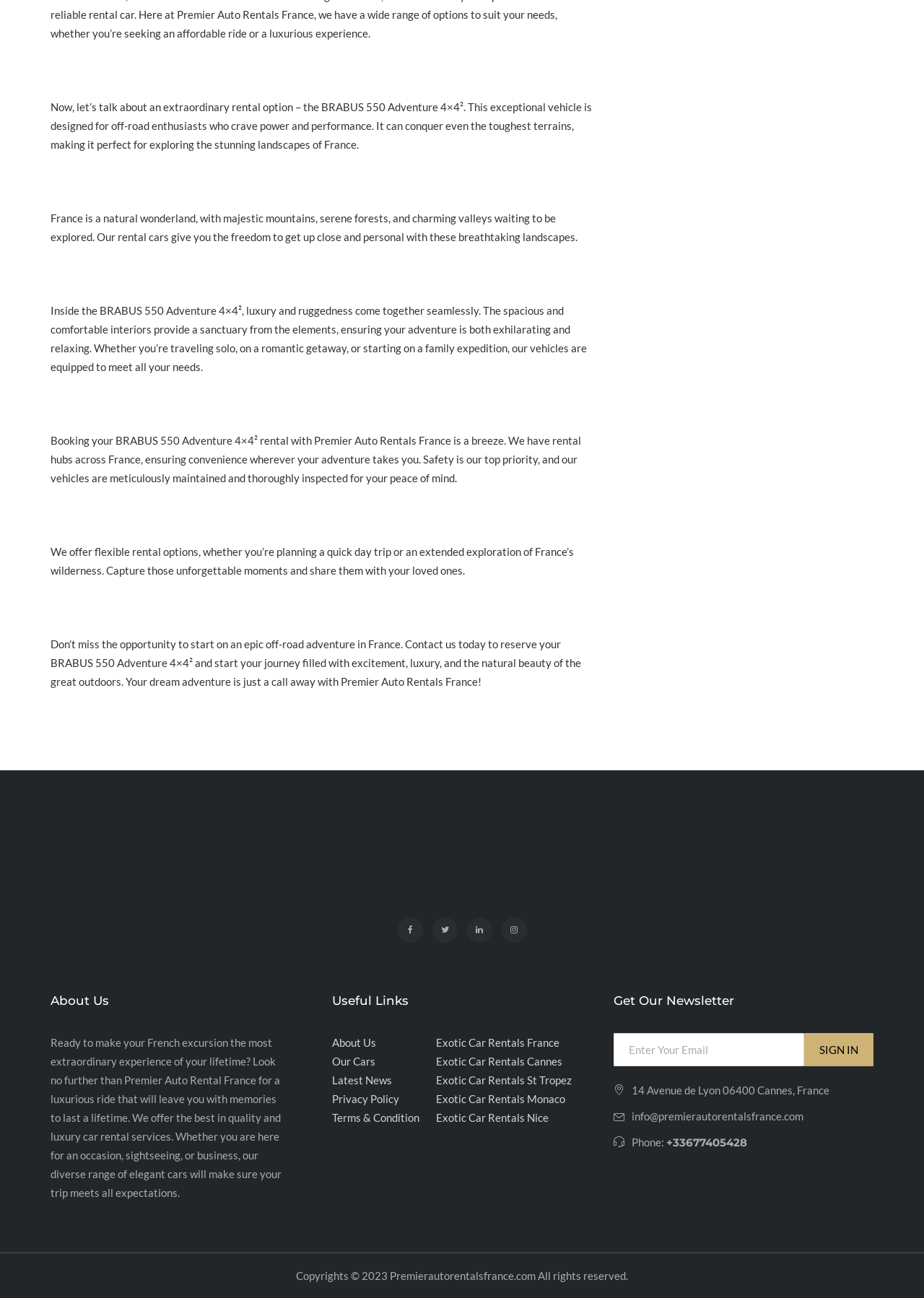Respond with a single word or phrase:
What is the purpose of the form on the webpage?

Get Our Newsletter